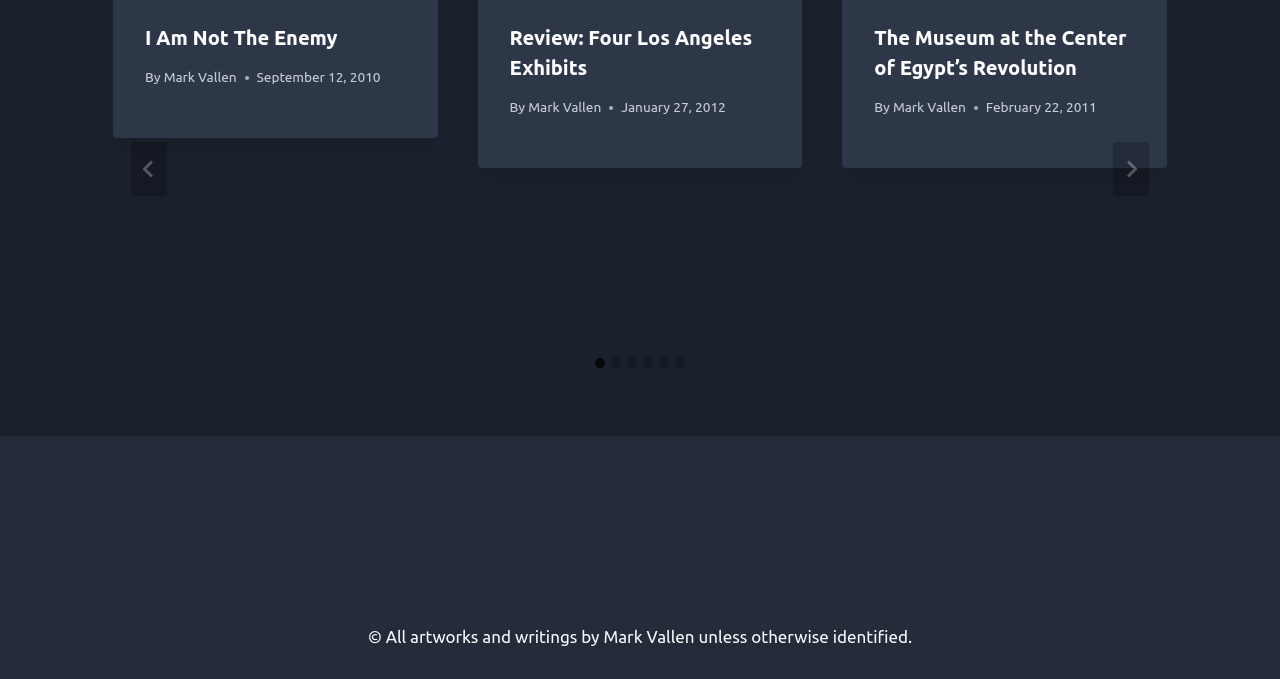Who is the author of the first article?
Refer to the image and provide a thorough answer to the question.

I looked at the first HeaderAsNonLandmark element, which contains a heading element with the text 'I Am Not The Enemy'. Below this heading, I found a link element with the text 'Mark Vallen', which is likely the author of the article.